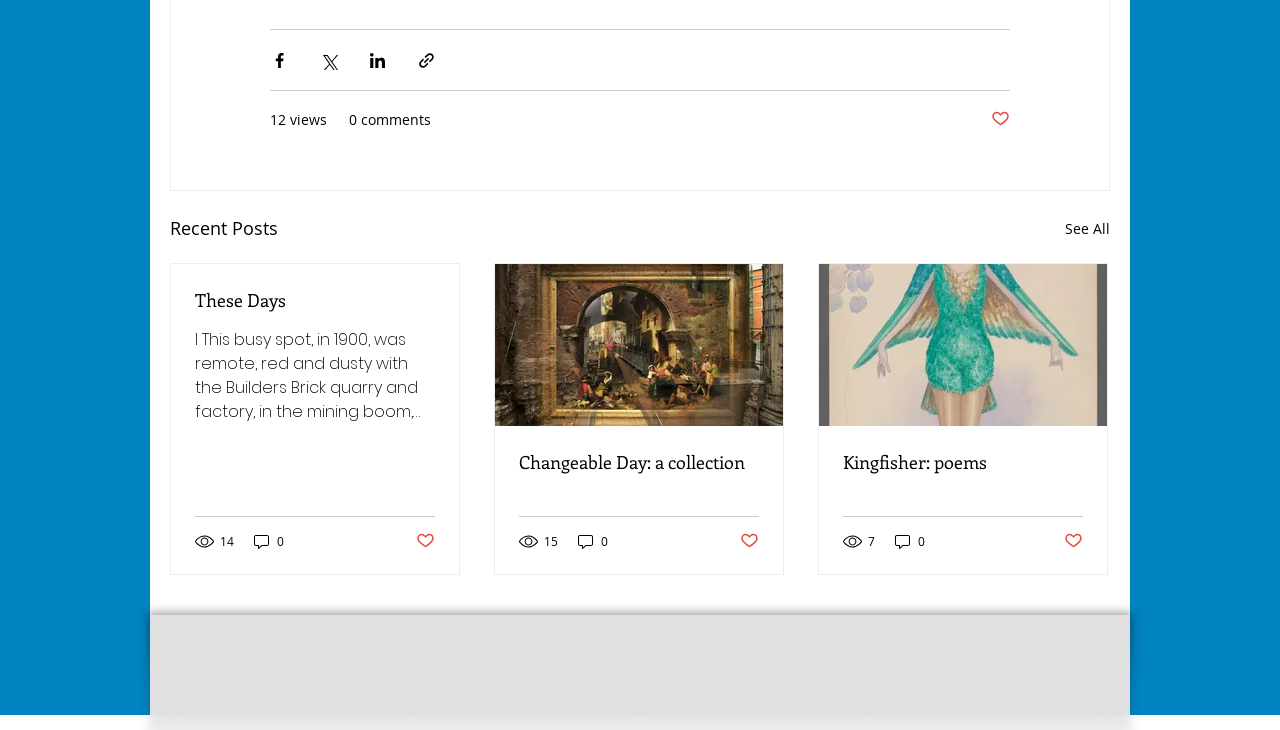Please identify the bounding box coordinates of the clickable area that will allow you to execute the instruction: "Read the article 'Changeable Day: a collection'".

[0.405, 0.616, 0.593, 0.649]